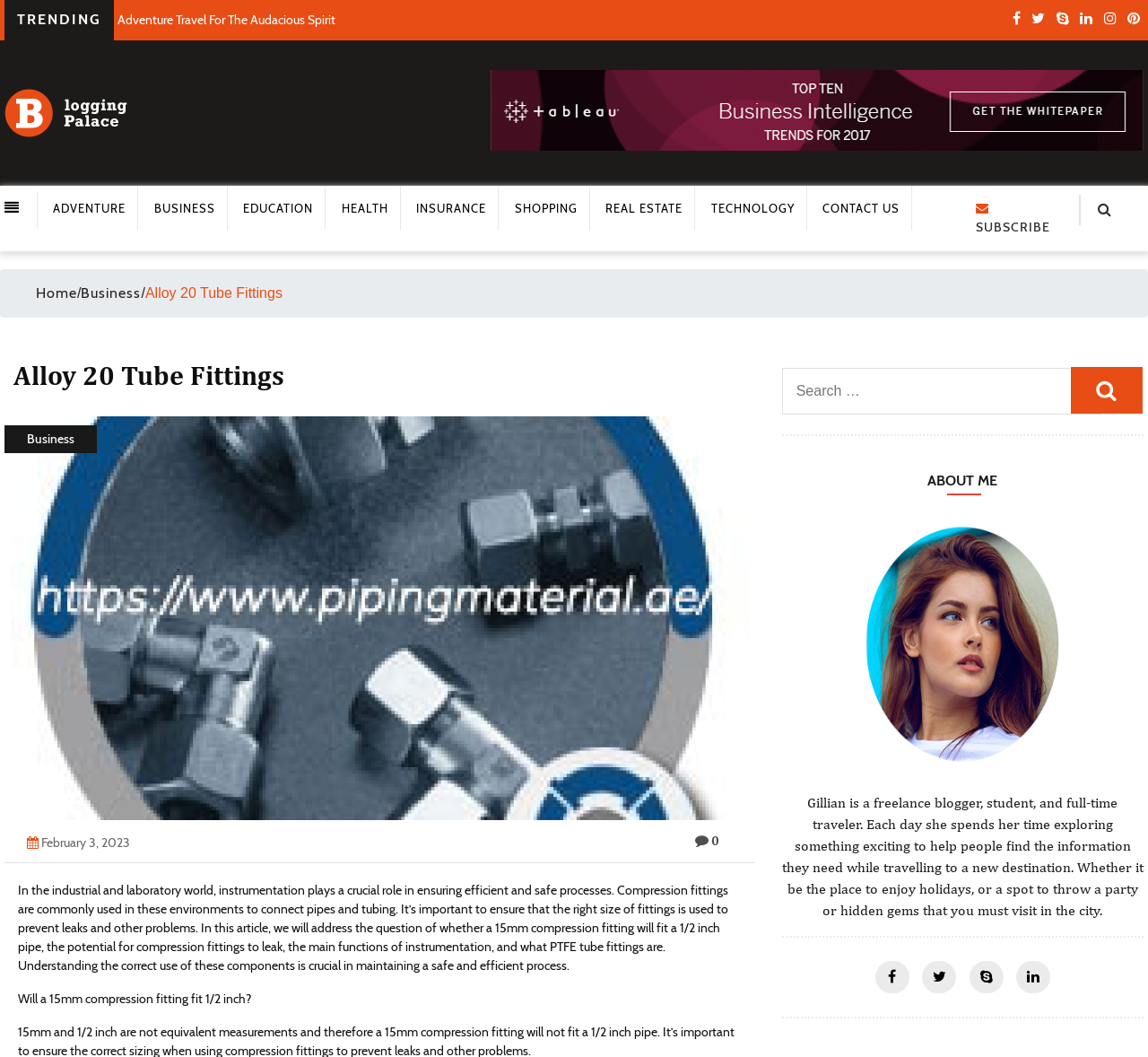What is the name of the author?
Use the screenshot to answer the question with a single word or phrase.

Gillian